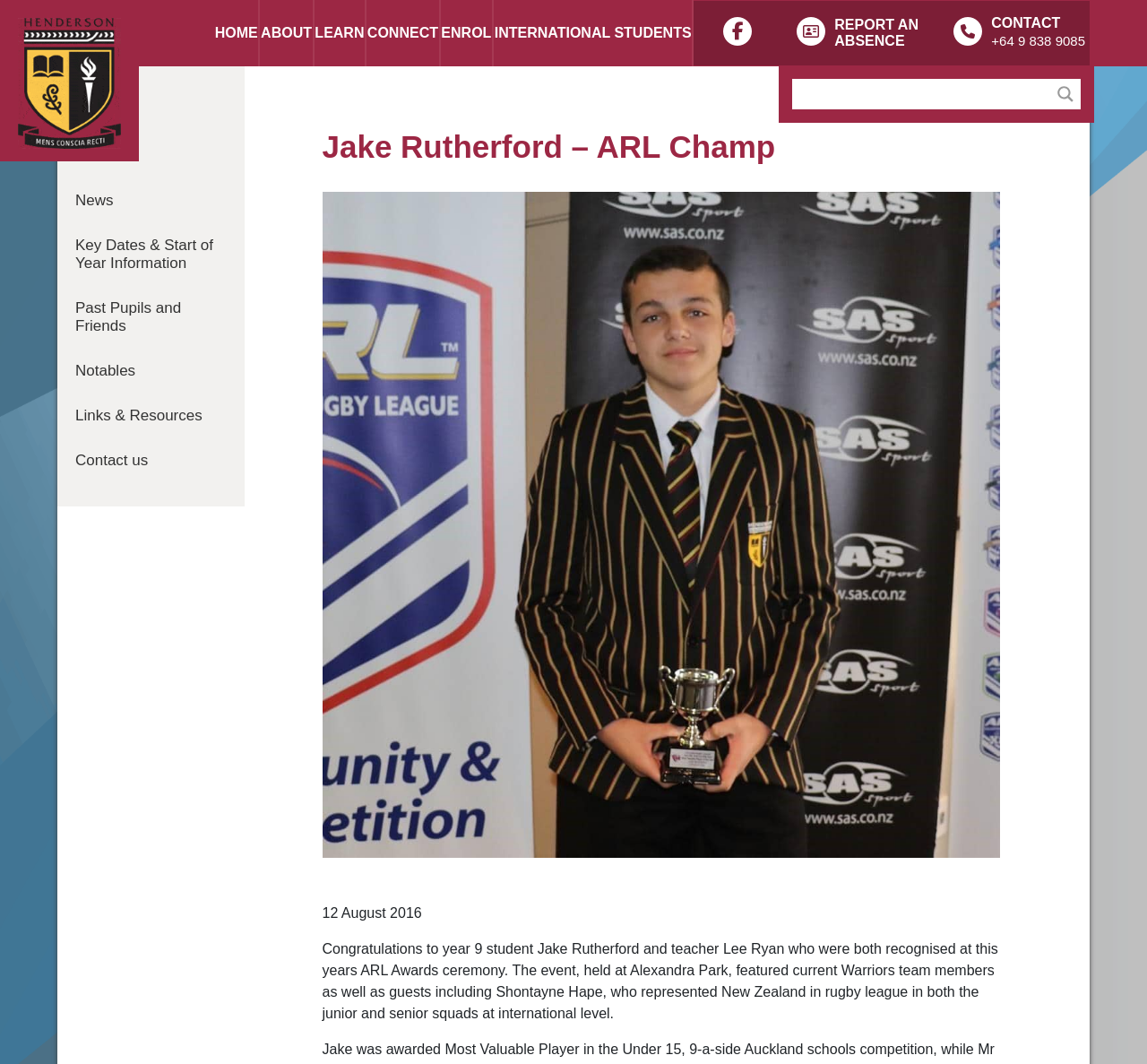Using the given element description, provide the bounding box coordinates (top-left x, top-left y, bottom-right x, bottom-right y) for the corresponding UI element in the screenshot: International Students

[0.431, 0.0, 0.603, 0.062]